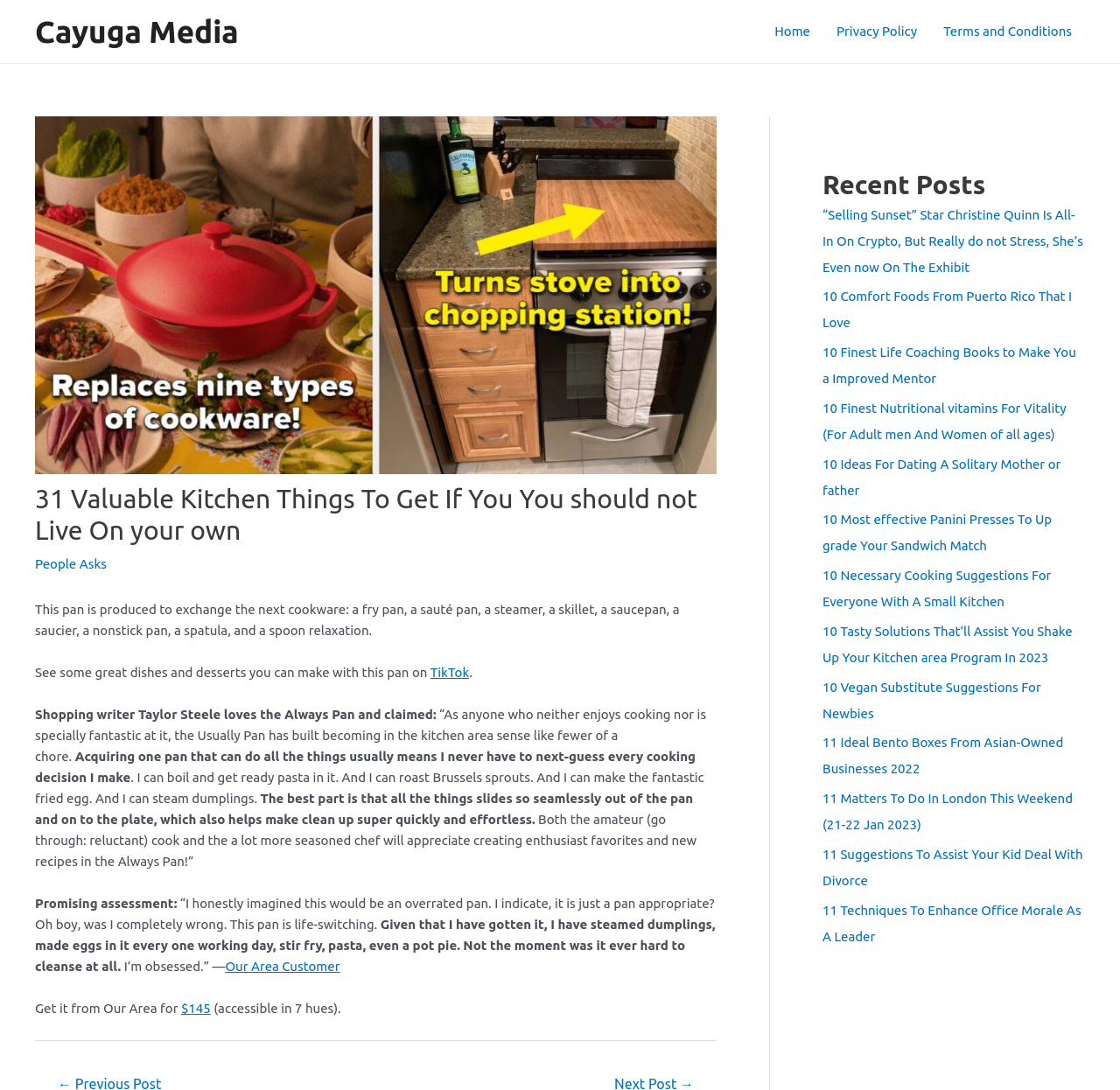Can you extract the headline from the webpage for me?

31 Valuable Kitchen Things To Get If You You should not Live On your own